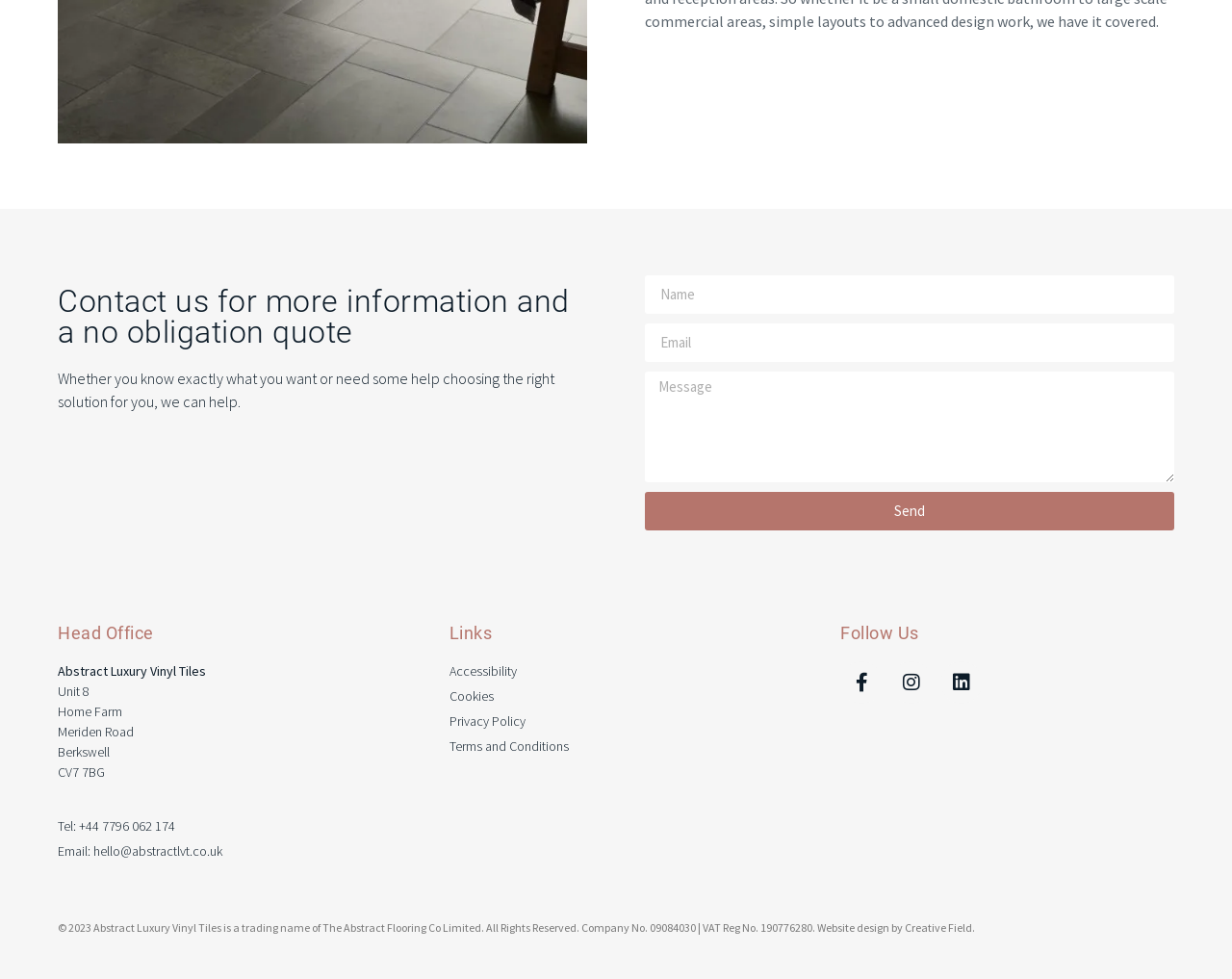Determine the bounding box coordinates of the clickable element to achieve the following action: 'Follow us on Facebook'. Provide the coordinates as four float values between 0 and 1, formatted as [left, top, right, bottom].

[0.682, 0.676, 0.717, 0.719]